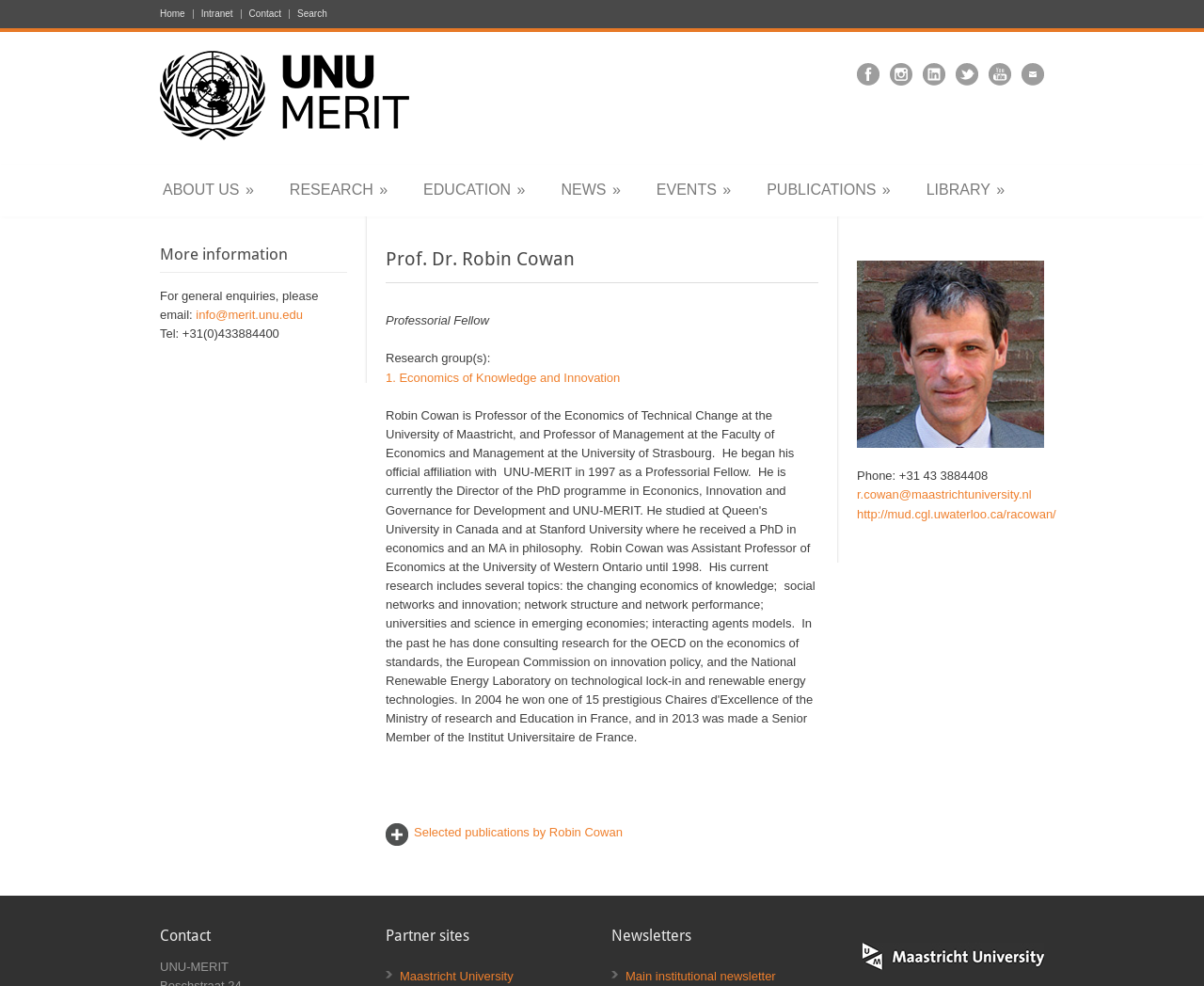Could you determine the bounding box coordinates of the clickable element to complete the instruction: "Click the 'Life' link"? Provide the coordinates as four float numbers between 0 and 1, i.e., [left, top, right, bottom].

None